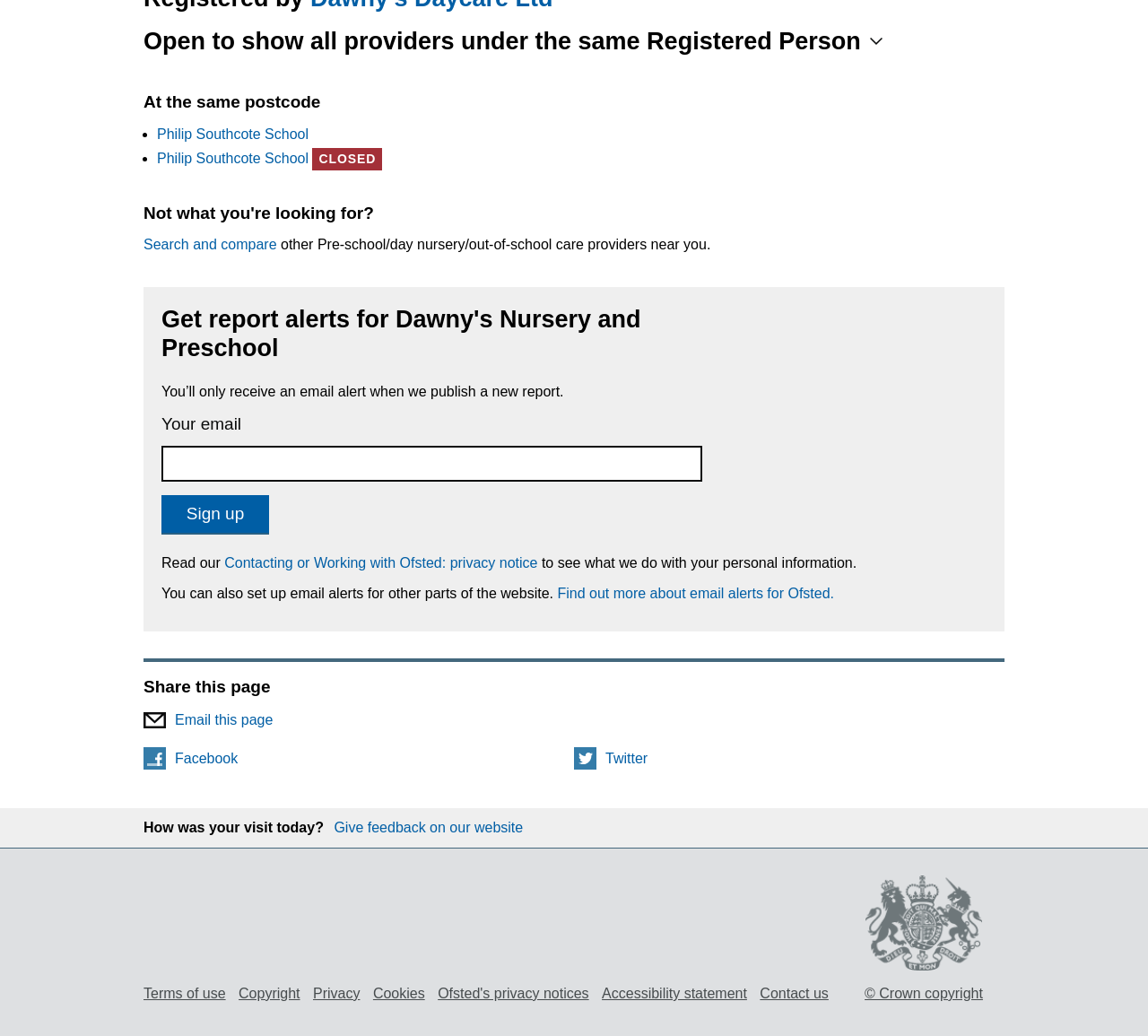What is the purpose of the section 'Share this page'?
Look at the image and provide a detailed response to the question.

I analyzed the section 'Share this page' and found that it contains links to share the webpage via email, Facebook, and Twitter, suggesting that its purpose is to allow users to share the webpage with others.